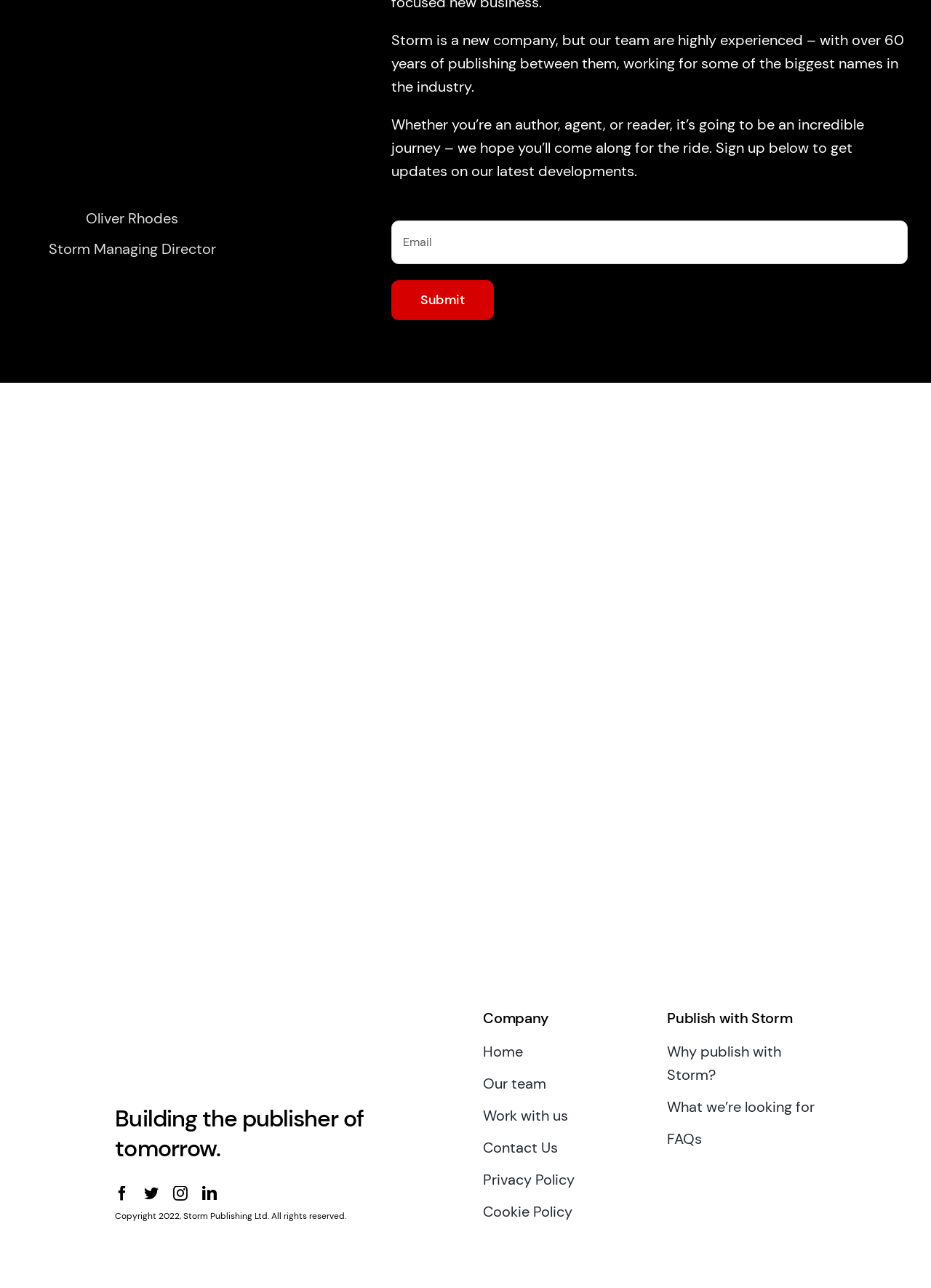Extract the bounding box coordinates for the HTML element that matches this description: "name="input_1" placeholder="Email"". The coordinates should be four float numbers between 0 and 1, i.e., [left, top, right, bottom].

[0.42, 0.171, 0.975, 0.205]